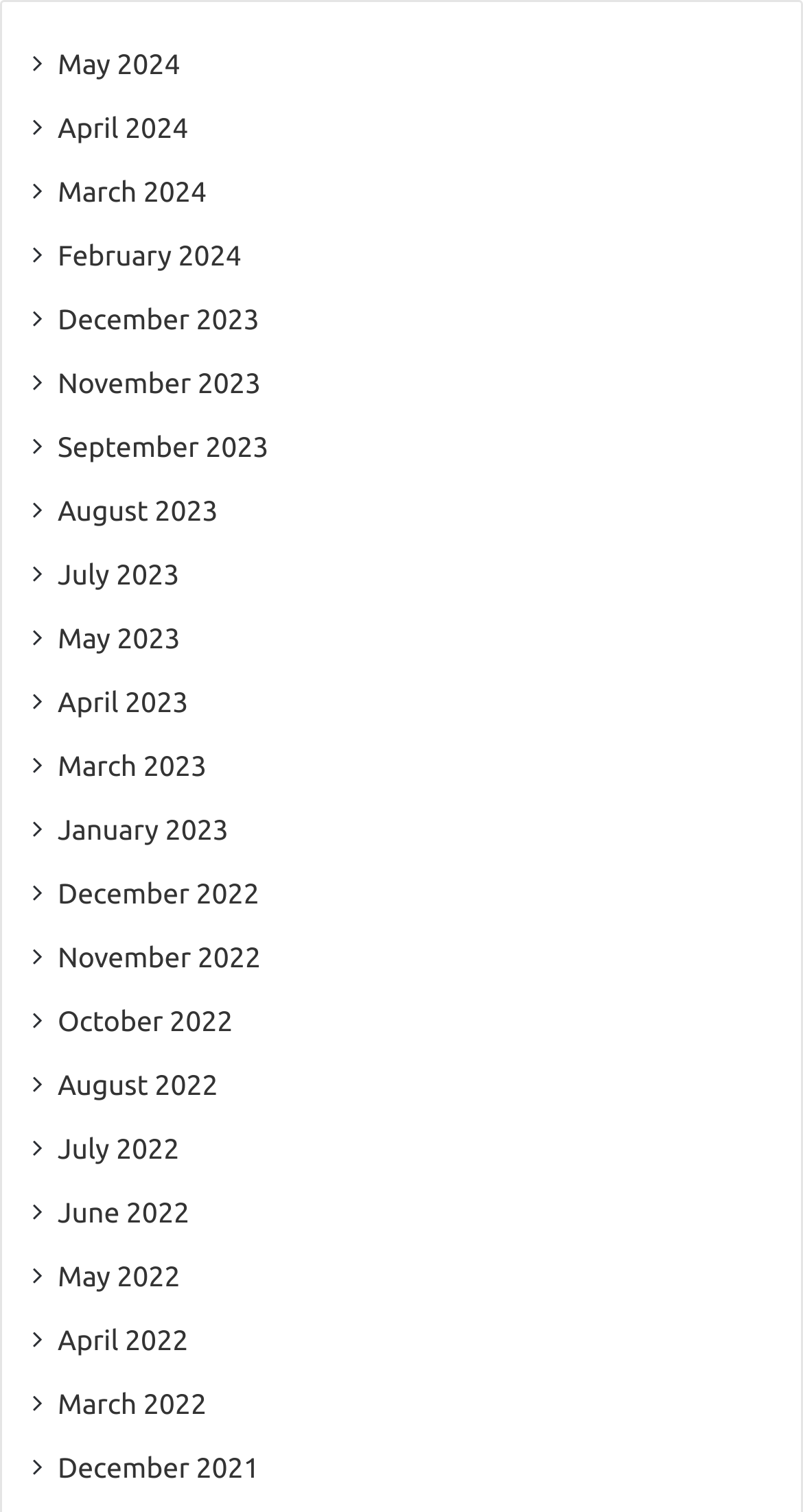What is the earliest month listed?
Provide a concise answer using a single word or phrase based on the image.

December 2021